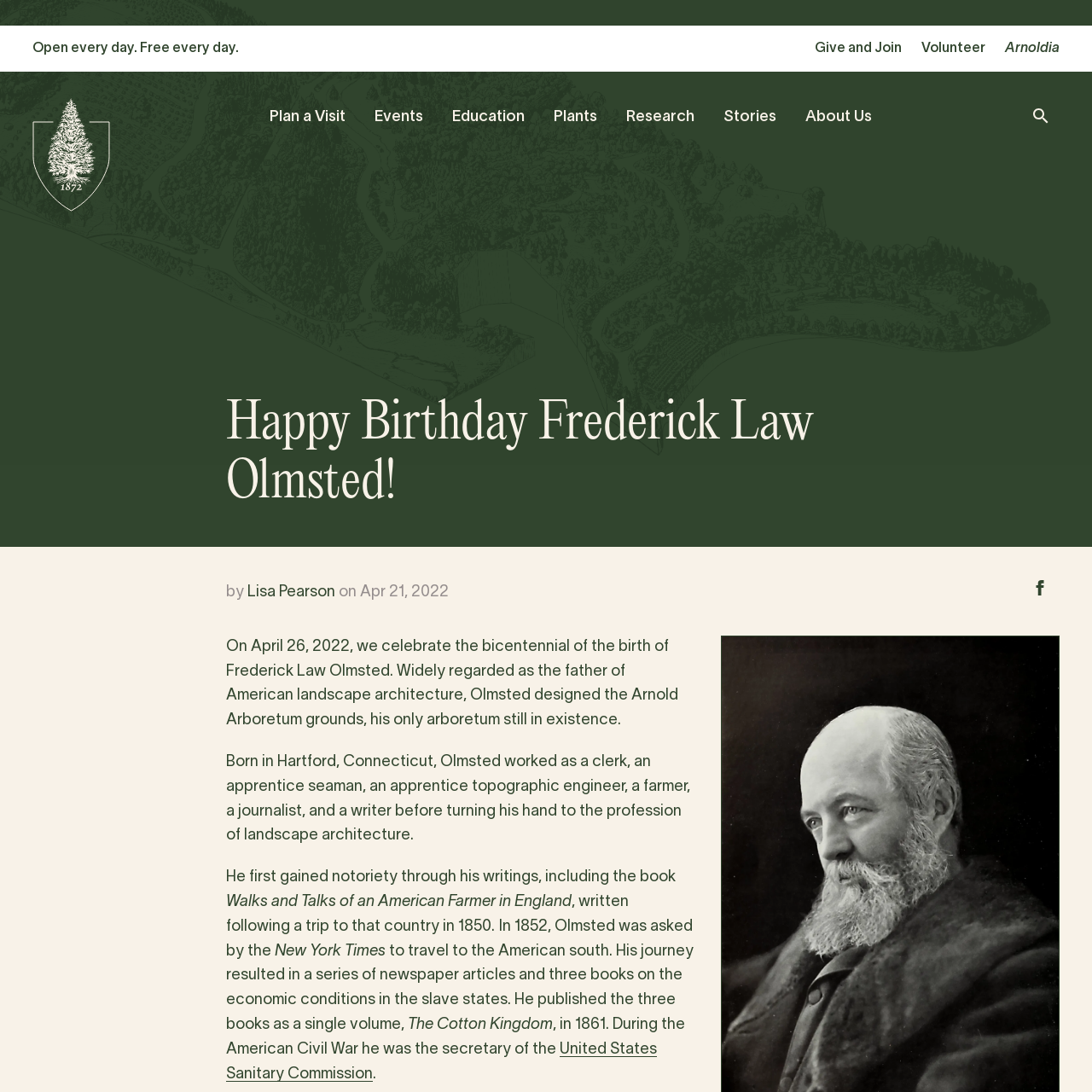Determine the bounding box coordinates for the area that should be clicked to carry out the following instruction: "Toggle the search bar".

[0.943, 0.097, 0.962, 0.12]